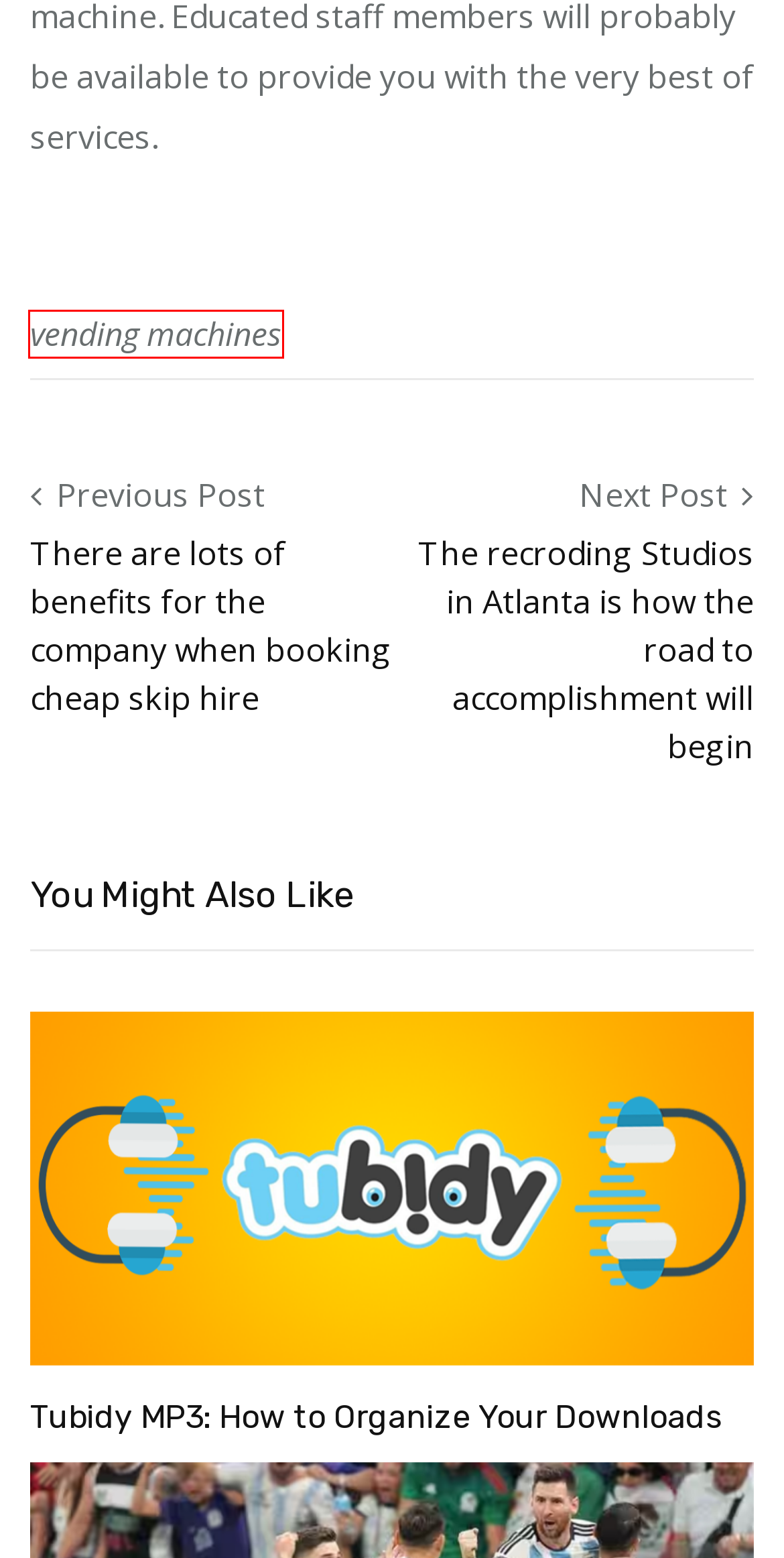You are provided with a screenshot of a webpage highlighting a UI element with a red bounding box. Choose the most suitable webpage description that matches the new page after clicking the element in the bounding box. Here are the candidates:
A. There are lots of benefits for the company when booking cheap skip hire – The Long Goodbye
B. Demystifying Niche Edits: Strategies for Sustainable SEO Growth – The Long Goodbye
C. Envigado FC: A Blueprint for Sustainable Football Development – The Long Goodbye
D. vending machines – The Long Goodbye
E. General – The Long Goodbye
F. Tubidy MP3: How to Organize Your Downloads – The Long Goodbye
G. The recroding Studios in Atlanta is how the road to accomplishment will begin – The Long Goodbye
H. The Long Goodbye – Have no fear of perfection, you’ll never reach it.

D